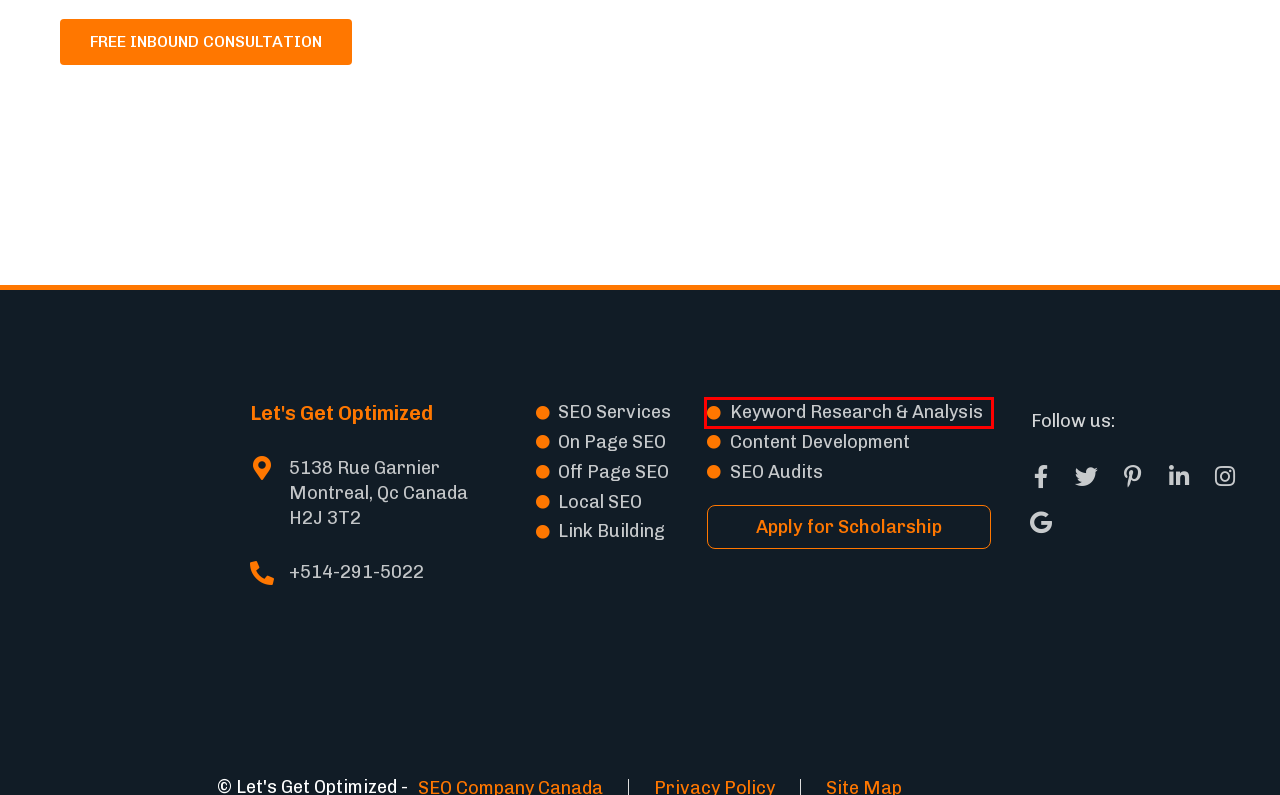You are provided with a screenshot of a webpage where a red rectangle bounding box surrounds an element. Choose the description that best matches the new webpage after clicking the element in the red bounding box. Here are the choices:
A. SEO Consulting Canada Montreal, Toronto And Halifax | Let`s get optimized
B. SEO Canada, Toronto, Halifax & Oshawa | The Benefits of Effective SEO
C. SEO Audits | Google Penalty Audits - Montreal, Toronto & Halifax - LGO
D. Off Page Seo Services Canada, Toronto, Montreal, Halifax SEO Agency
E. Let's Get Optimized | Semrush Agency Partner
F. Best SEO Company Montreal and Canada Wide | Local SEO Experts Canada
G. LGO Scholarship for Digital Excellence Year 2020 - Let's Get Optimized
H. Keyword Research & Analysis - Let's Get Optimized

H